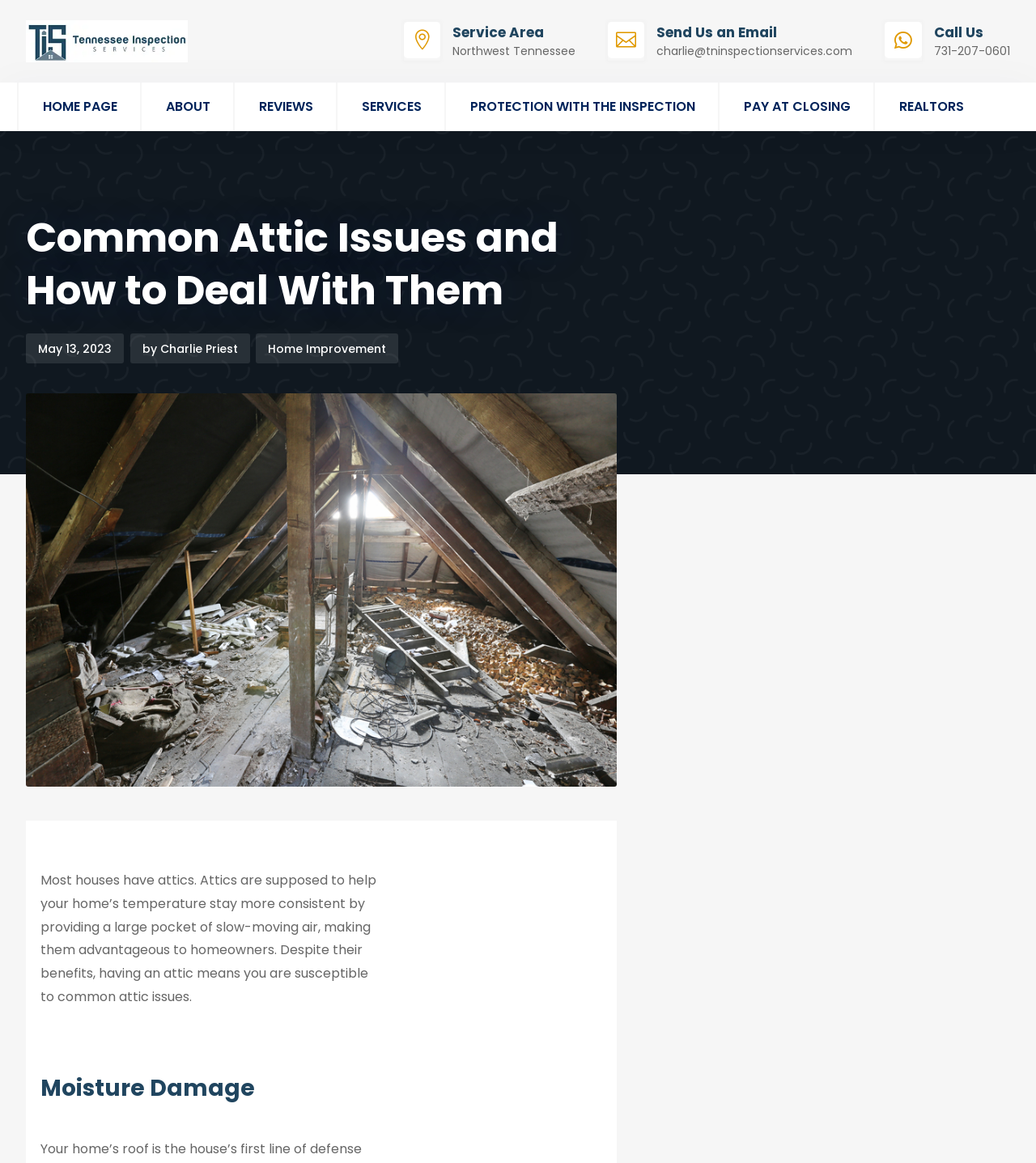Locate the bounding box coordinates of the element I should click to achieve the following instruction: "Click the 'Call Us' link".

[0.902, 0.022, 0.975, 0.041]